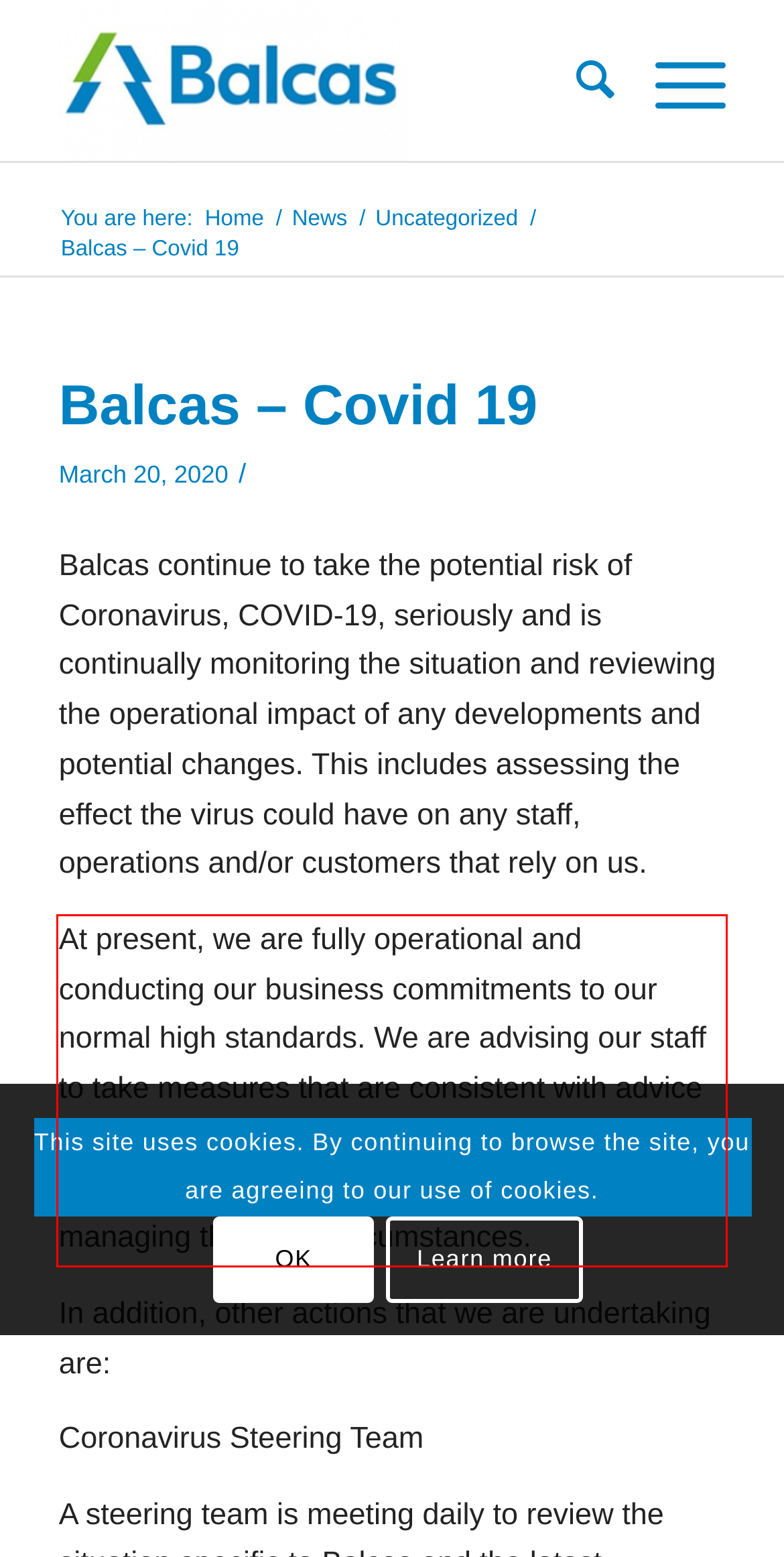Examine the webpage screenshot and use OCR to obtain the text inside the red bounding box.

At present, we are fully operational and conducting our business commitments to our normal high standards. We are advising our staff to take measures that are consistent with advice from the World Health Organisation and Government regarding personal hygiene and managing their own circumstances.